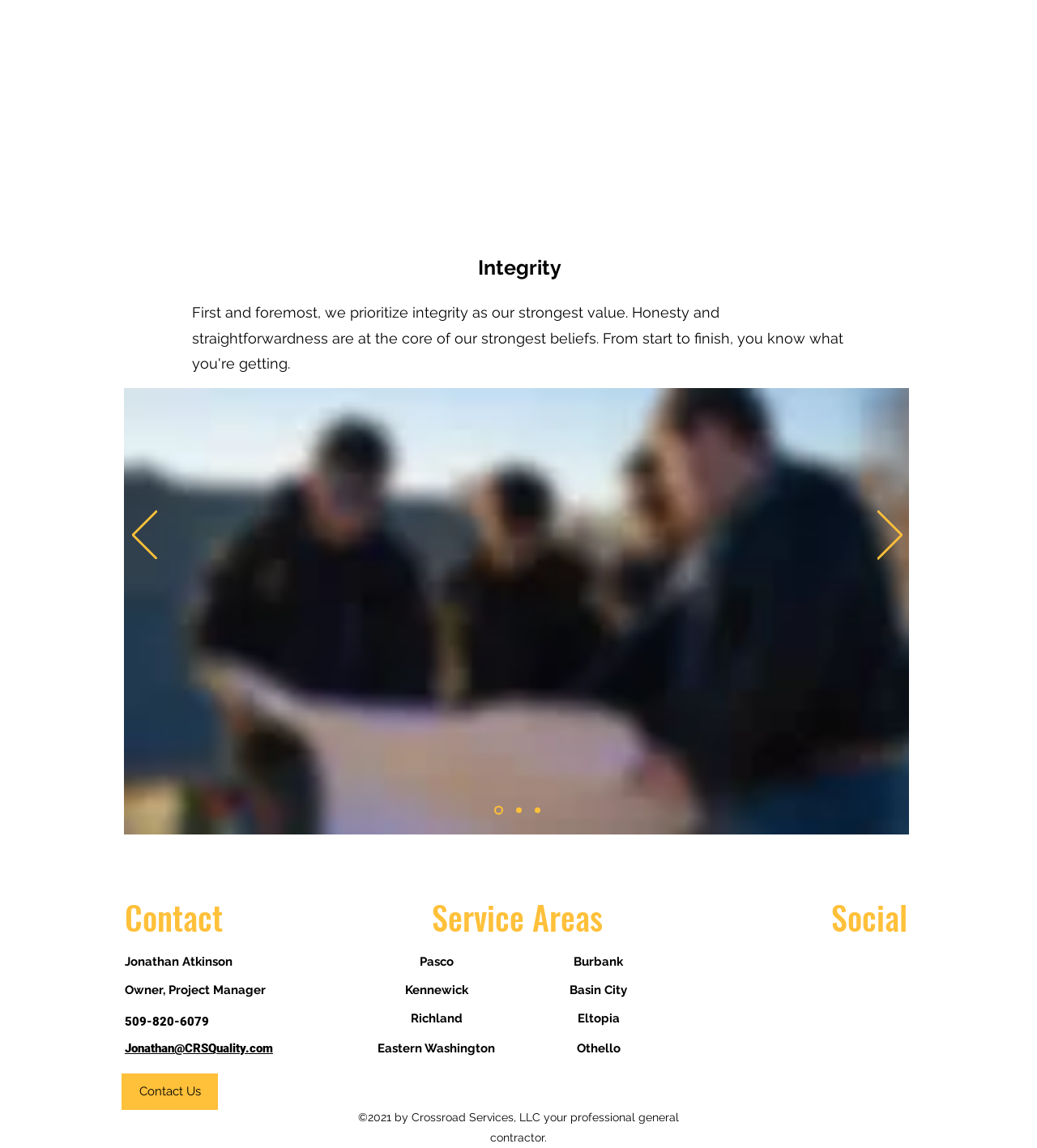Bounding box coordinates are specified in the format (top-left x, top-left y, bottom-right x, bottom-right y). All values are floating point numbers bounded between 0 and 1. Please provide the bounding box coordinate of the region this sentence describes: Jonathan@CRSQuality.com

[0.12, 0.907, 0.263, 0.92]